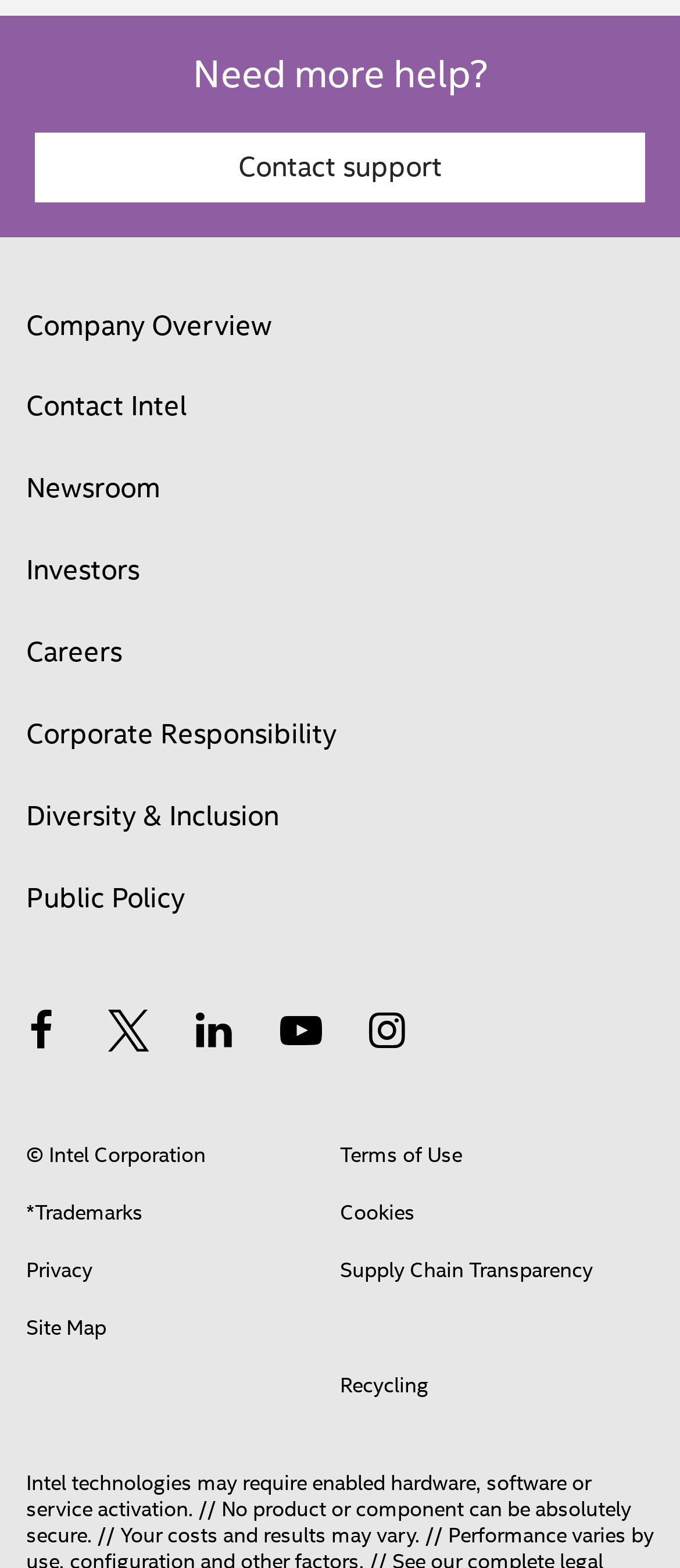Using the information in the image, could you please answer the following question in detail:
What is the last link in the list of links at the top of the page?

I looked at the list of links at the top of the page and found that the last link is 'Public Policy' with the bounding box coordinates [0.038, 0.553, 0.272, 0.593].